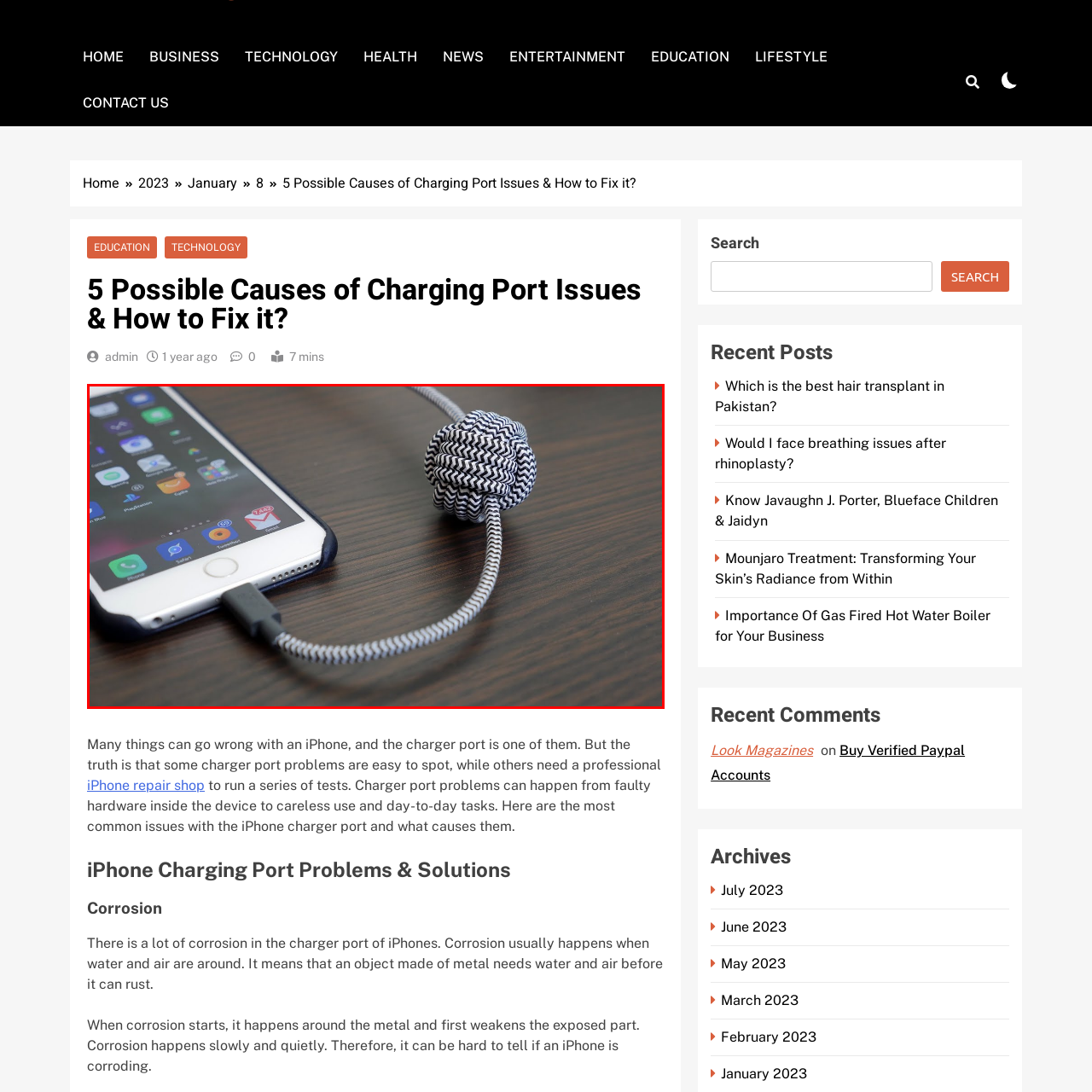Describe extensively the visual content inside the red marked area.

The image showcases a smartphone, prominently positioned on a wooden surface, with a unique charging cable connected to its charging port. The cable features a distinctive knot design near the connector end, adding a stylish touch to its functionality. The smartphone's screen displays a variety of applications, illustrating its usage for various digital tasks. This combination of sleek technology and creative design highlights the importance of both aesthetics and practicality in everyday devices, particularly in relation to common issues like charging port problems, which are a focus of a broader discussion on smartphone maintenance and repair solutions.